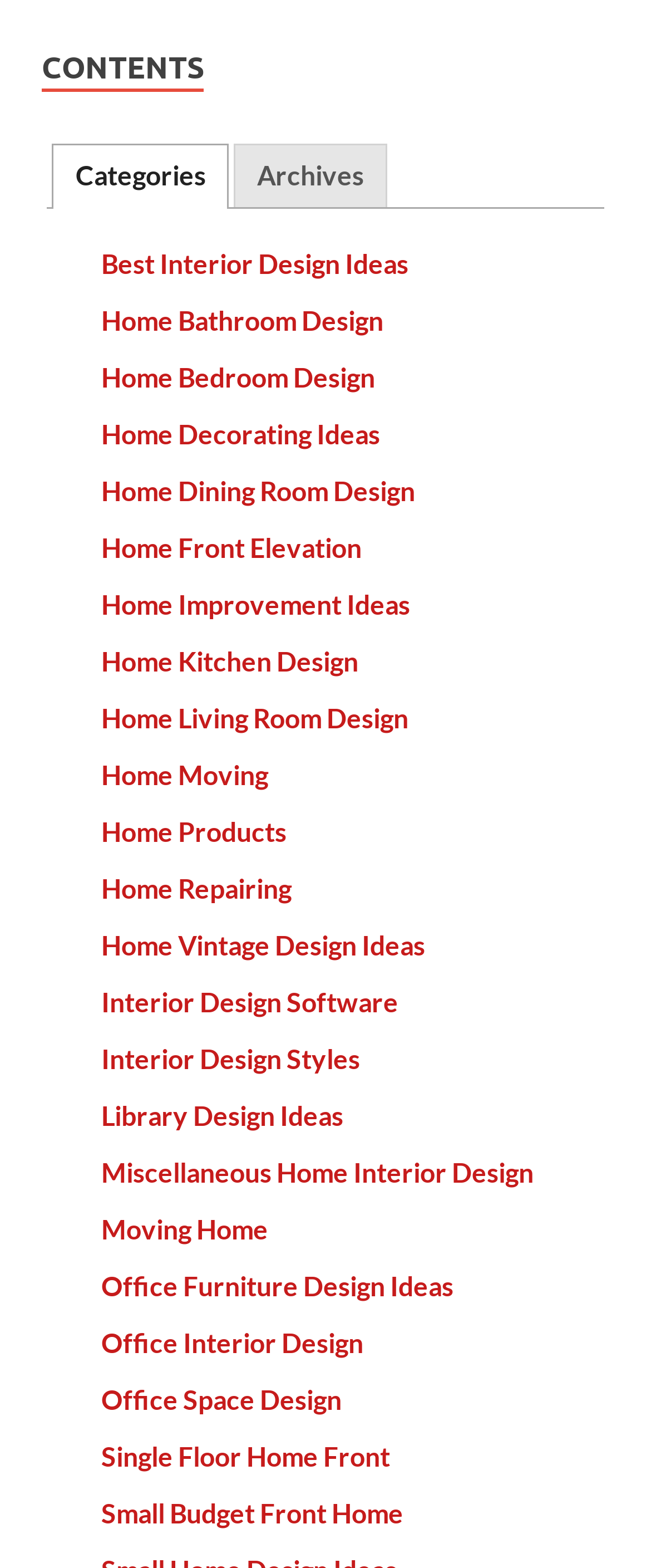Locate the bounding box coordinates of the UI element described by: "Home Repairing". Provide the coordinates as four float numbers between 0 and 1, formatted as [left, top, right, bottom].

[0.155, 0.556, 0.448, 0.576]